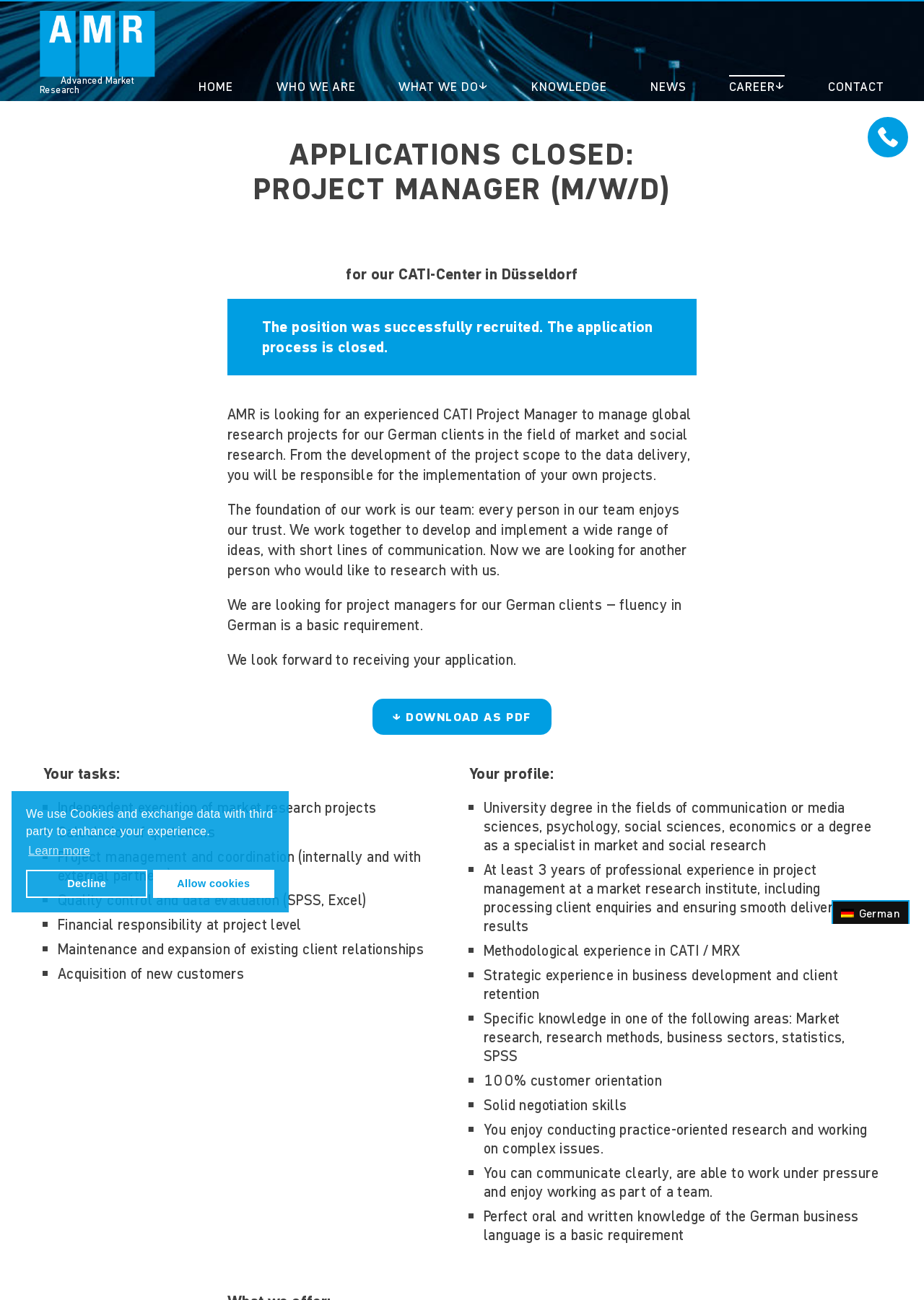Identify the bounding box coordinates for the UI element described as: "Learn more". The coordinates should be provided as four floats between 0 and 1: [left, top, right, bottom].

[0.028, 0.646, 0.1, 0.663]